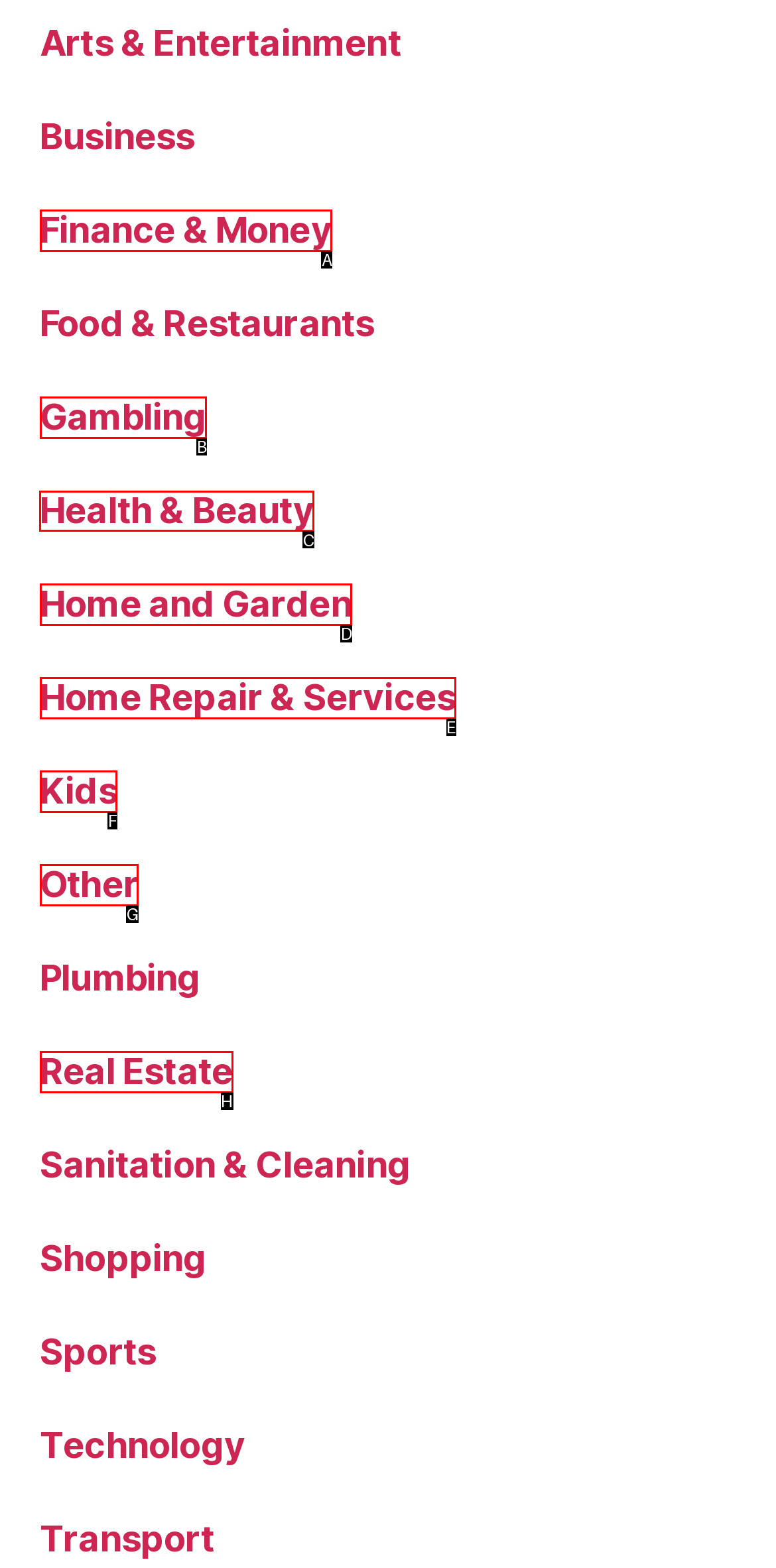Select the letter of the UI element you need to click to complete this task: Learn about Health & Beauty.

C